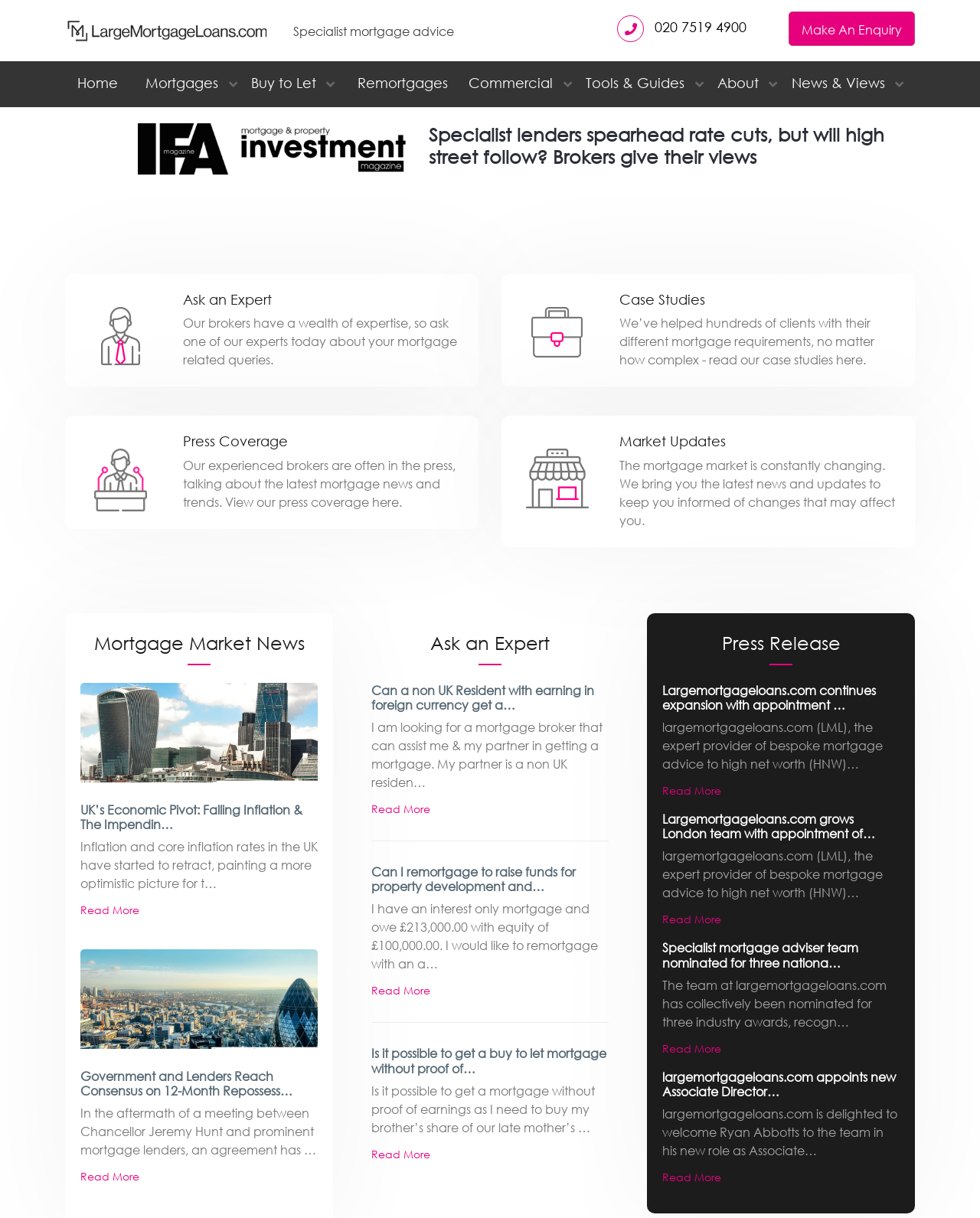Please locate the bounding box coordinates for the element that should be clicked to achieve the following instruction: "Click the 'Make An Enquiry' link". Ensure the coordinates are given as four float numbers between 0 and 1, i.e., [left, top, right, bottom].

[0.805, 0.009, 0.934, 0.038]